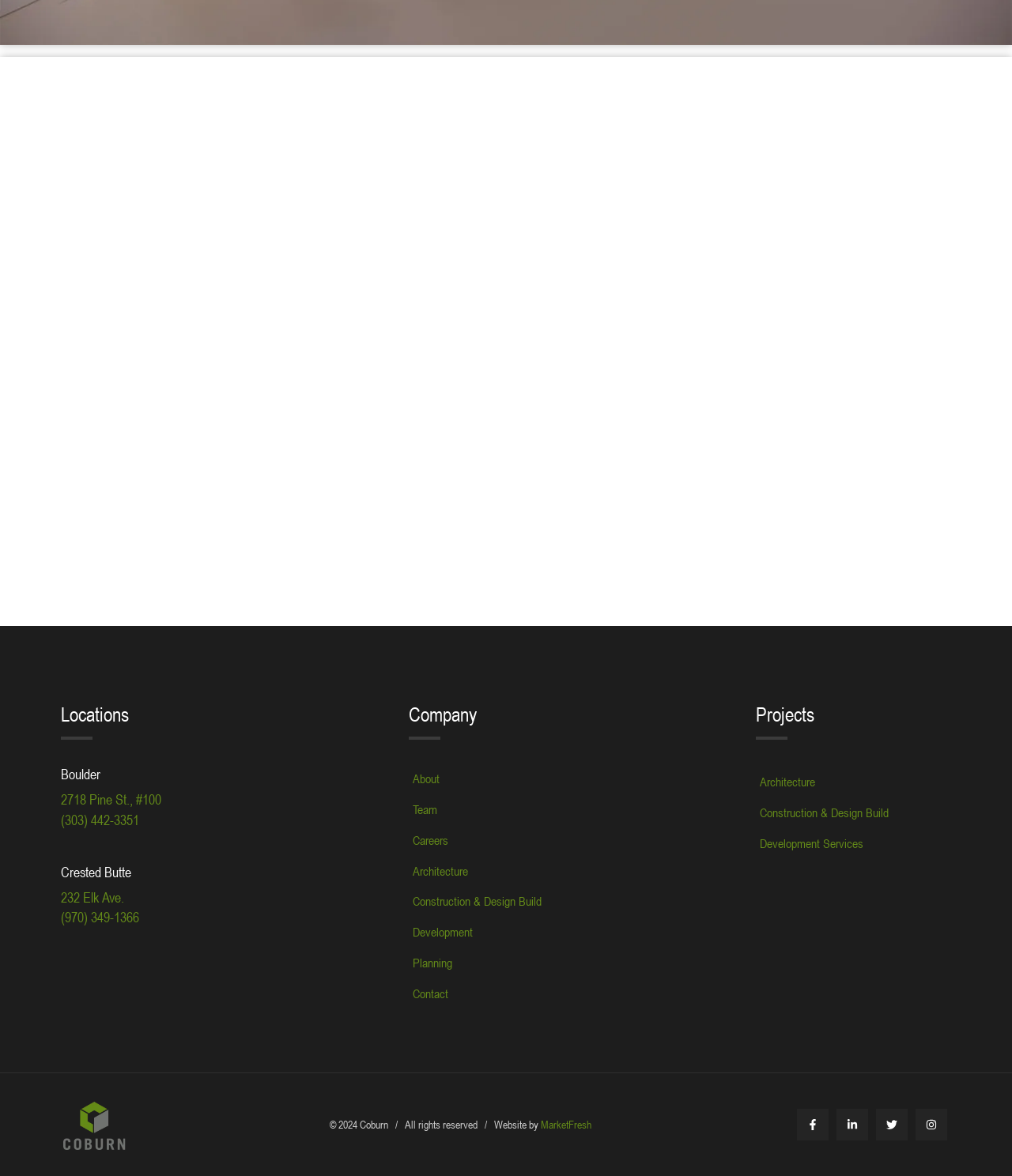What services are offered by the company?
Could you please answer the question thoroughly and with as much detail as possible?

The services offered by the company can be found under the 'Company' and 'Projects' headings. These services include Architecture, Construction & Design Build, Development, and Planning.